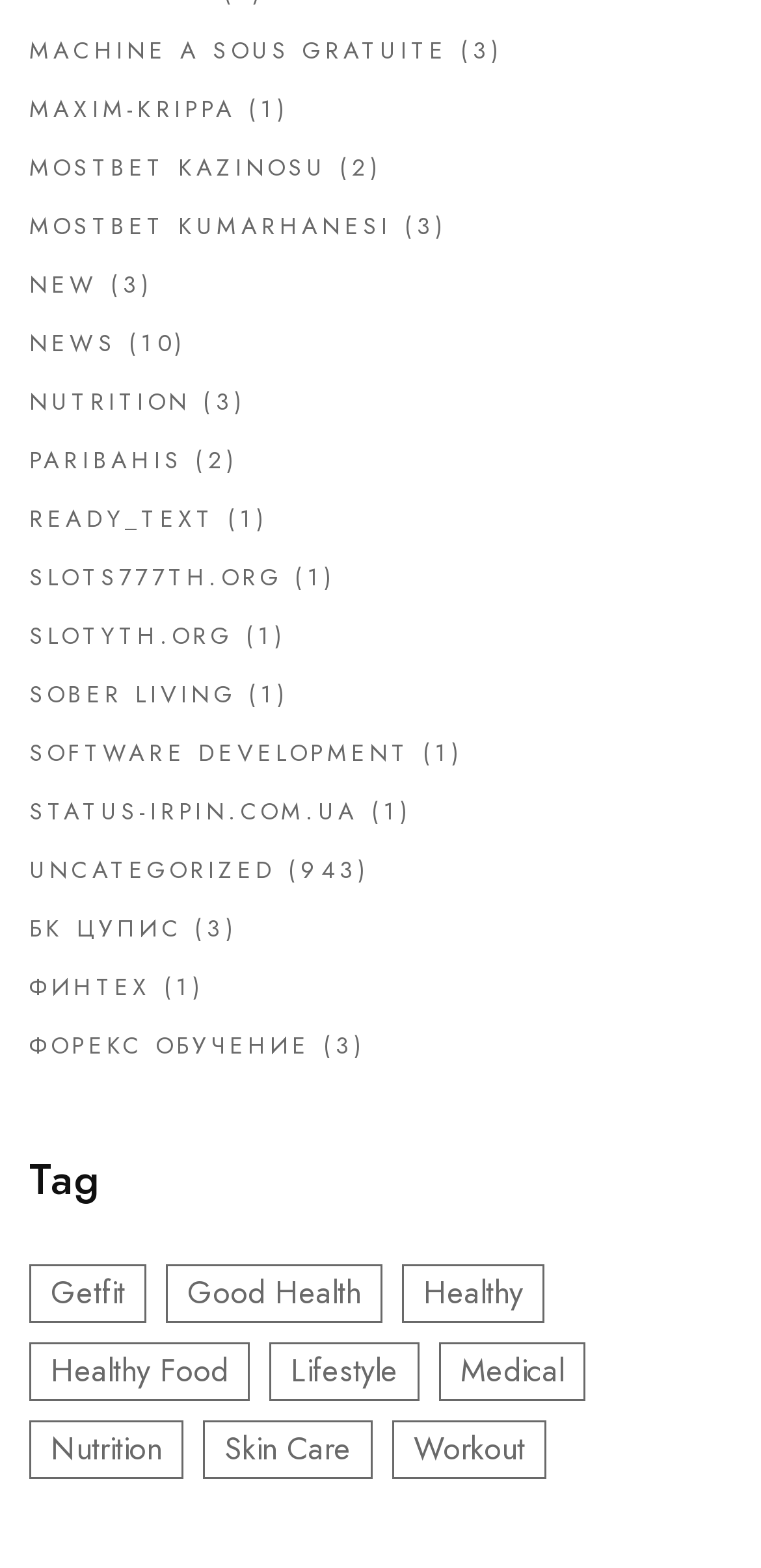Extract the bounding box coordinates for the HTML element that matches this description: "БК Цупис". The coordinates should be four float numbers between 0 and 1, i.e., [left, top, right, bottom].

[0.038, 0.581, 0.239, 0.604]